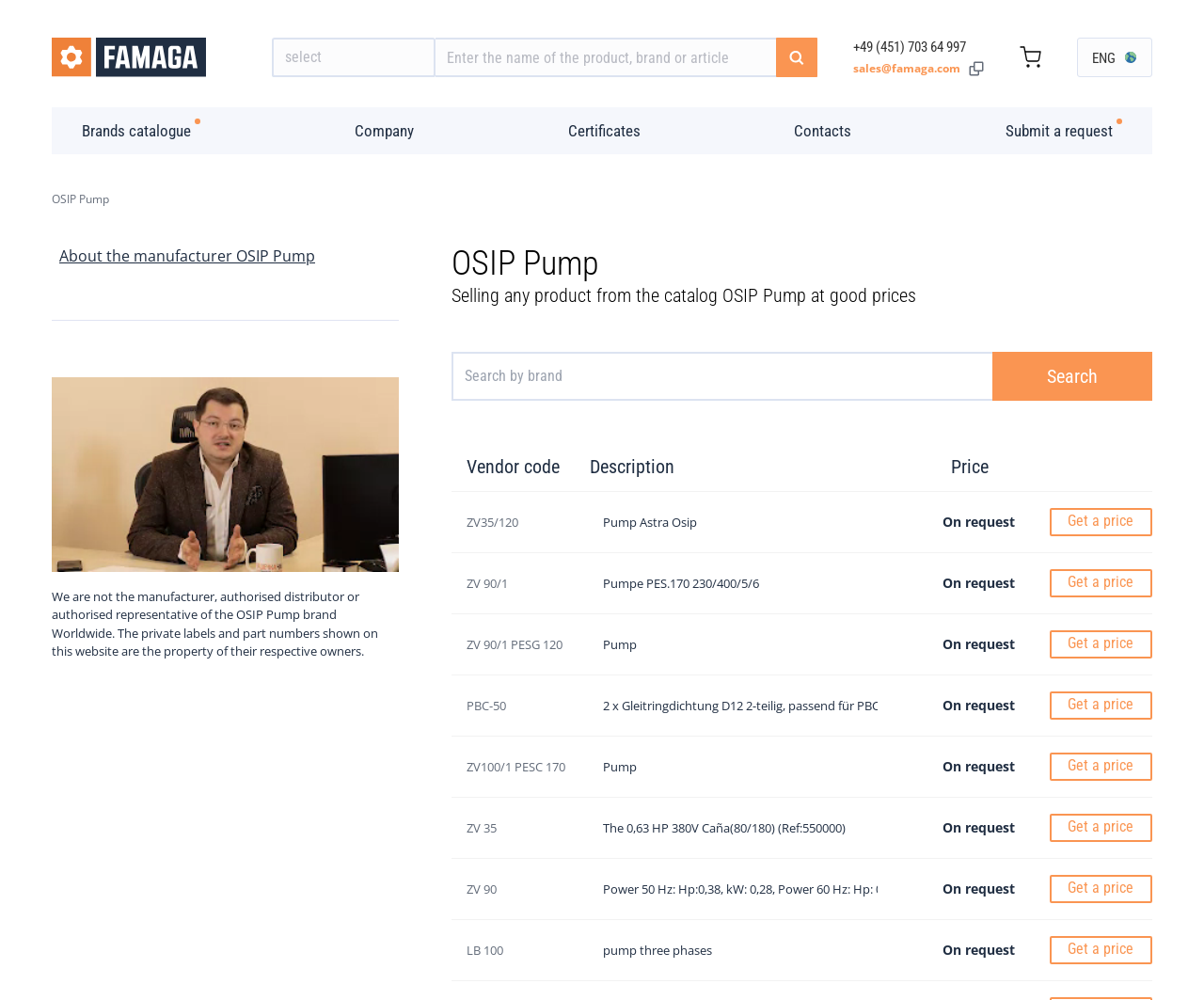Please specify the bounding box coordinates of the clickable section necessary to execute the following command: "Submit a request".

[0.835, 0.121, 0.924, 0.14]